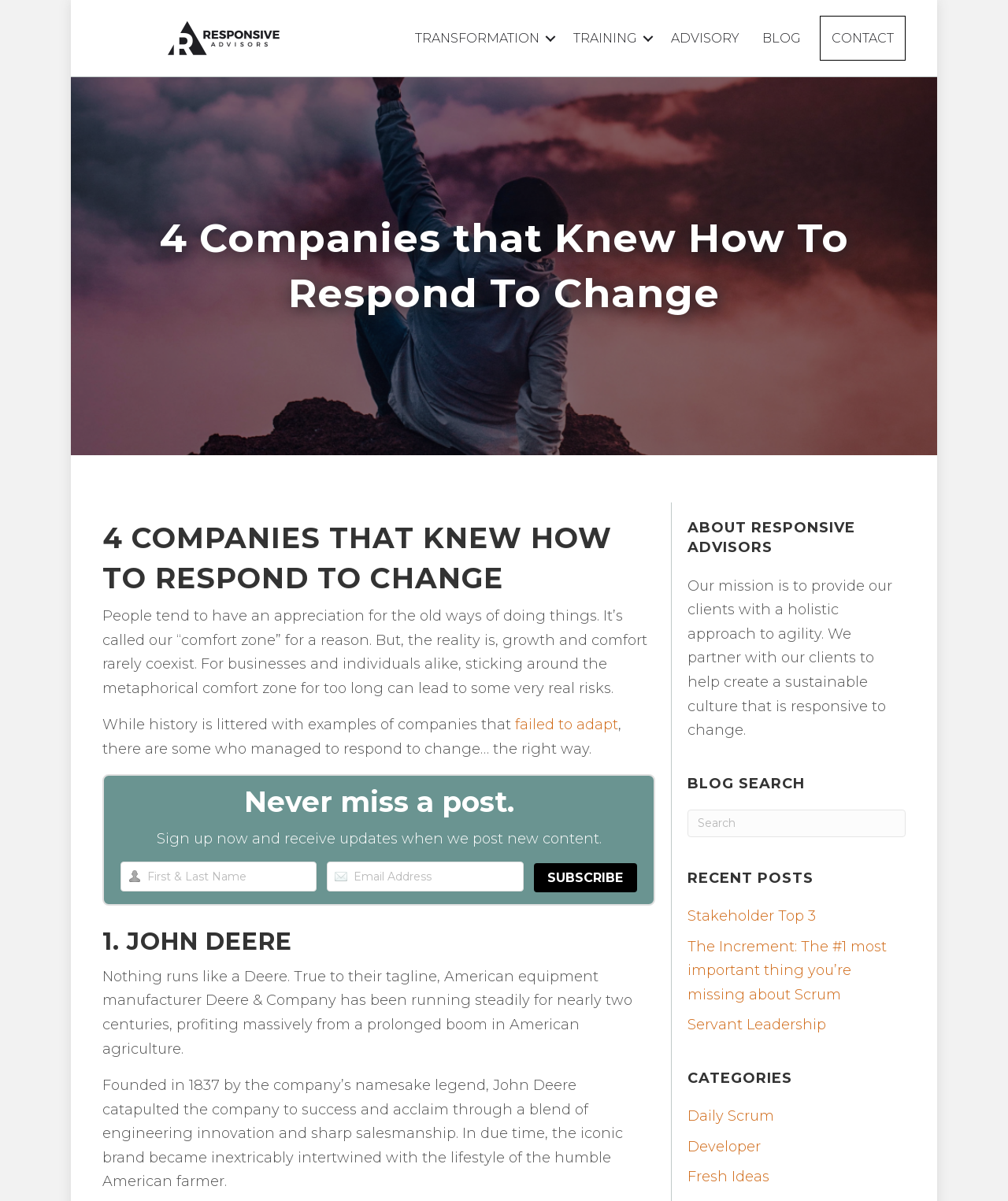Using the given description, provide the bounding box coordinates formatted as (top-left x, top-left y, bottom-right x, bottom-right y), with all values being floating point numbers between 0 and 1. Description: Contact

[0.814, 0.014, 0.898, 0.05]